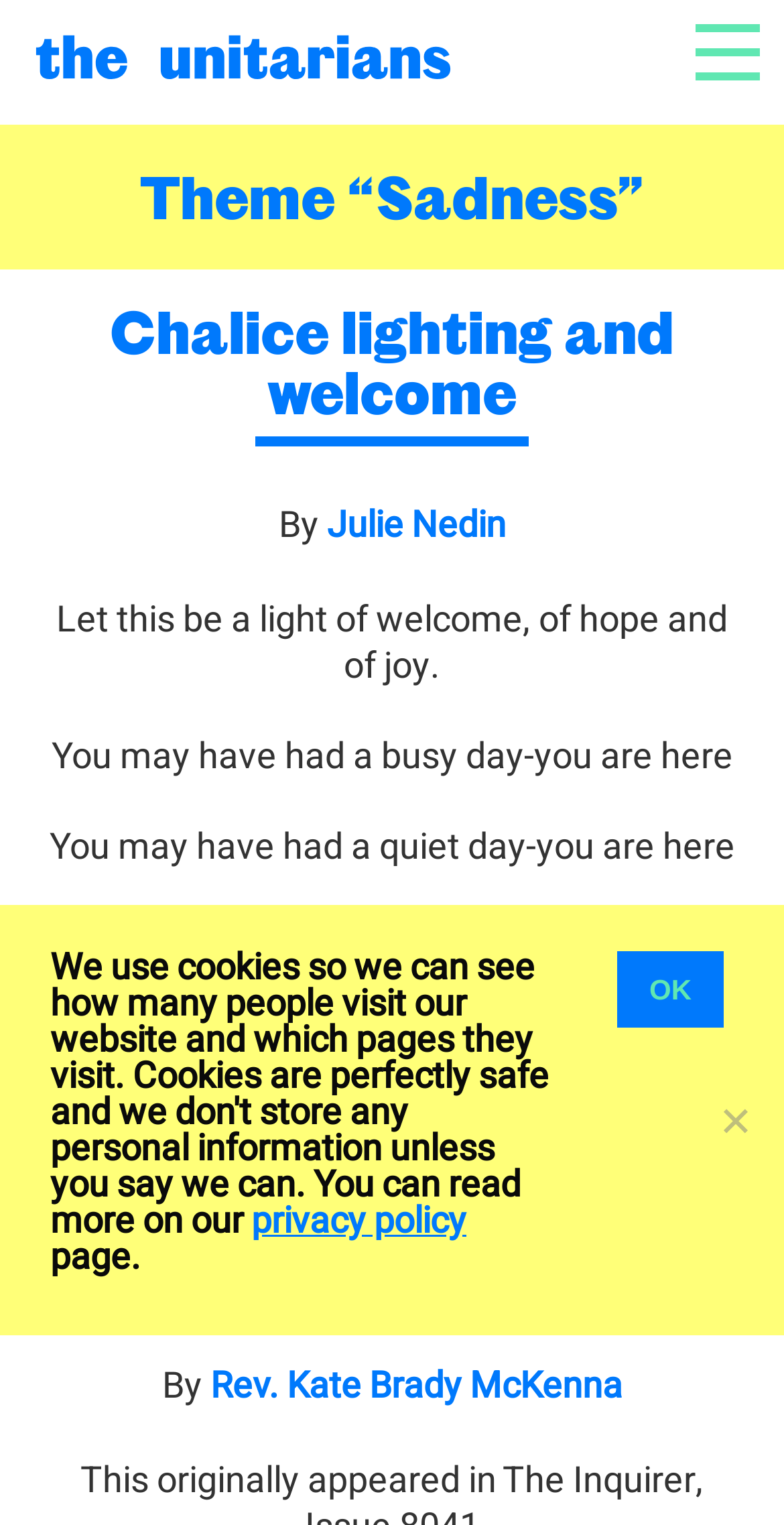Please identify the bounding box coordinates of where to click in order to follow the instruction: "Click the link to read the full text of 'When the world hurts, a prayer'".

[0.062, 0.762, 0.938, 0.857]